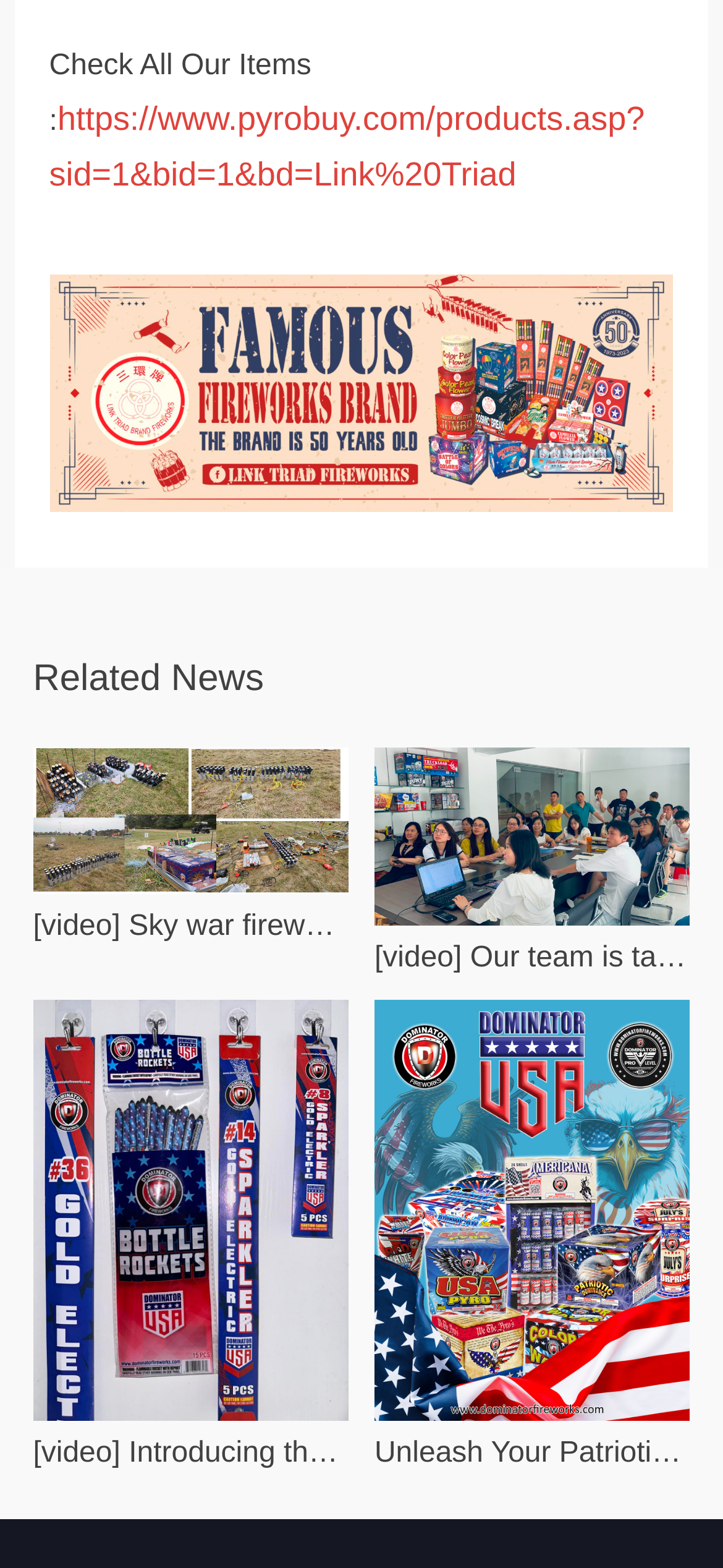Given the content of the image, can you provide a detailed answer to the question?
What is the main product category?

Based on the links and images on the webpage, it appears that the main product category is fireworks. The links have descriptions related to fireworks, and the images seem to be related to fireworks as well.